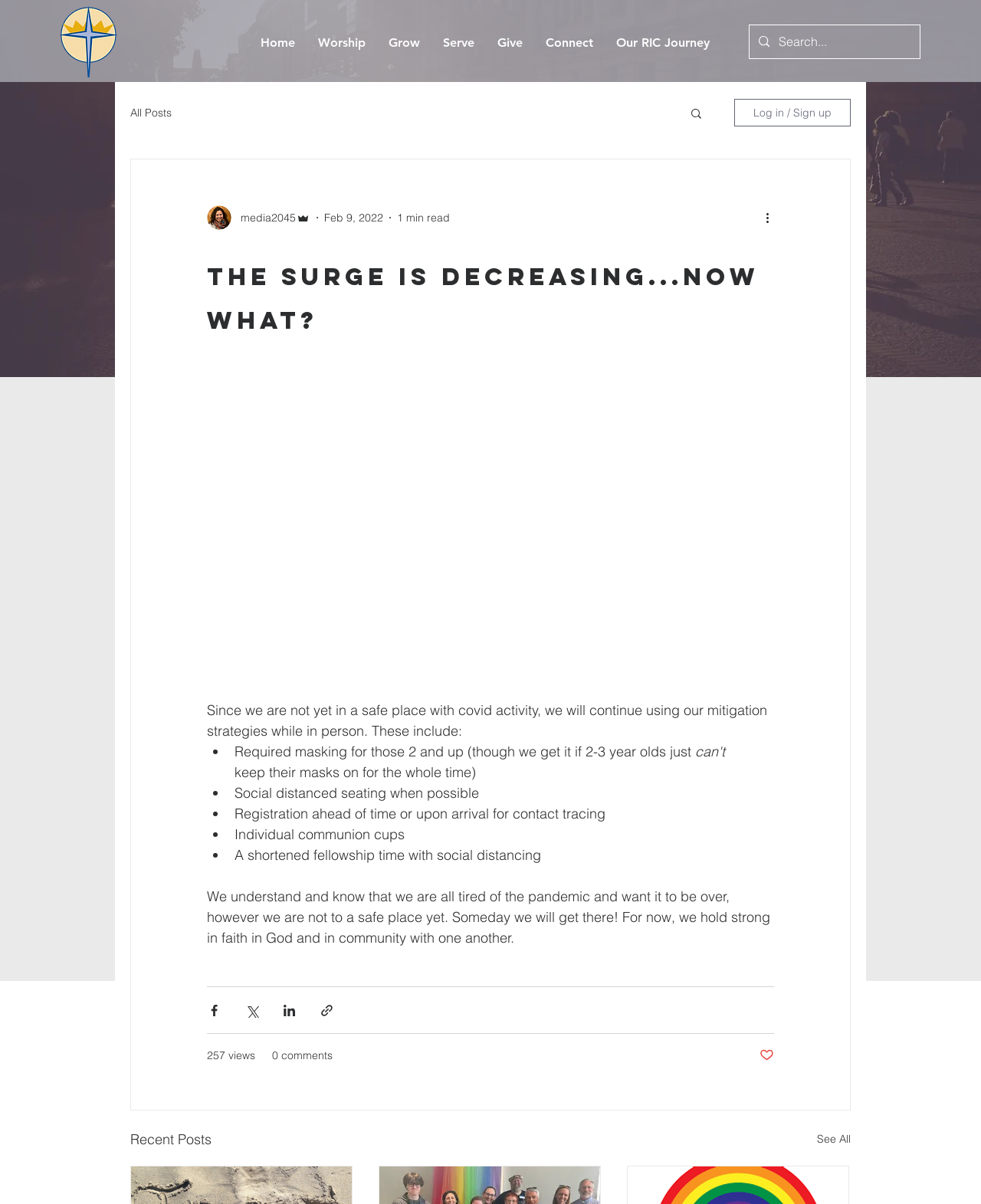Please specify the bounding box coordinates of the clickable region to carry out the following instruction: "Log in or sign up". The coordinates should be four float numbers between 0 and 1, in the format [left, top, right, bottom].

[0.748, 0.082, 0.867, 0.105]